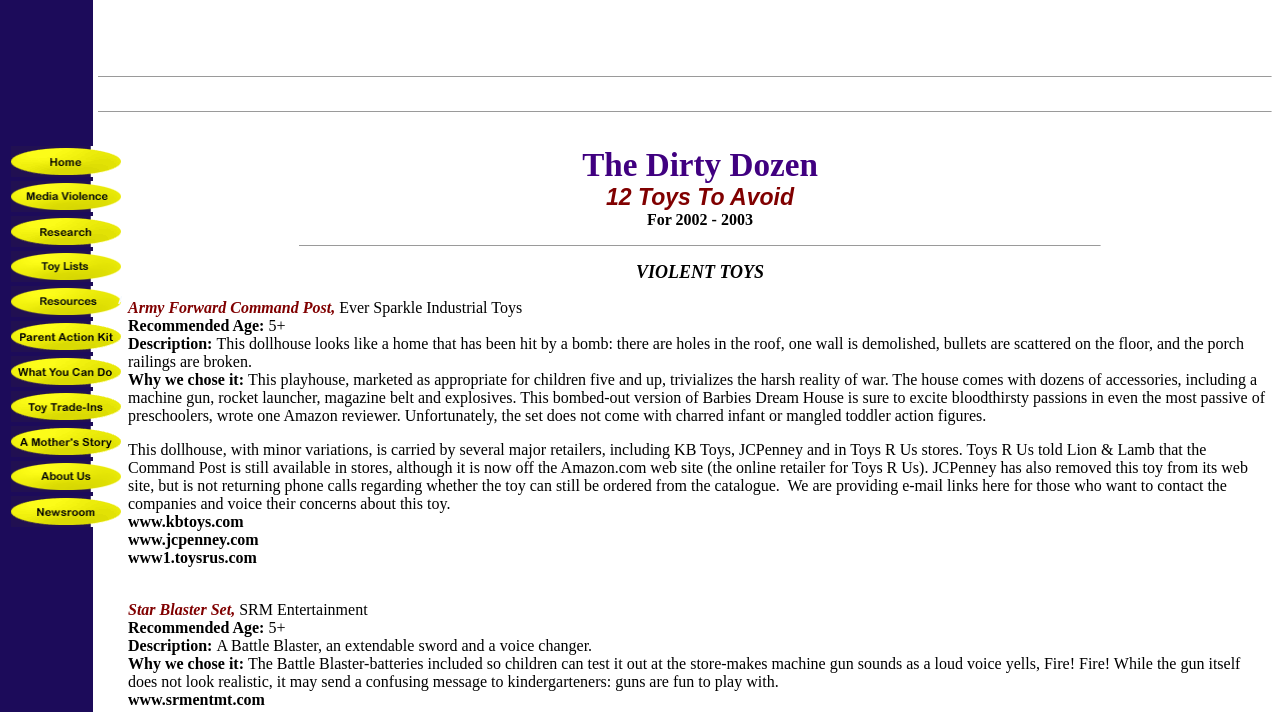Please determine the bounding box coordinates of the area that needs to be clicked to complete this task: 'Click the link to contact KB Toys'. The coordinates must be four float numbers between 0 and 1, formatted as [left, top, right, bottom].

[0.1, 0.721, 0.19, 0.744]